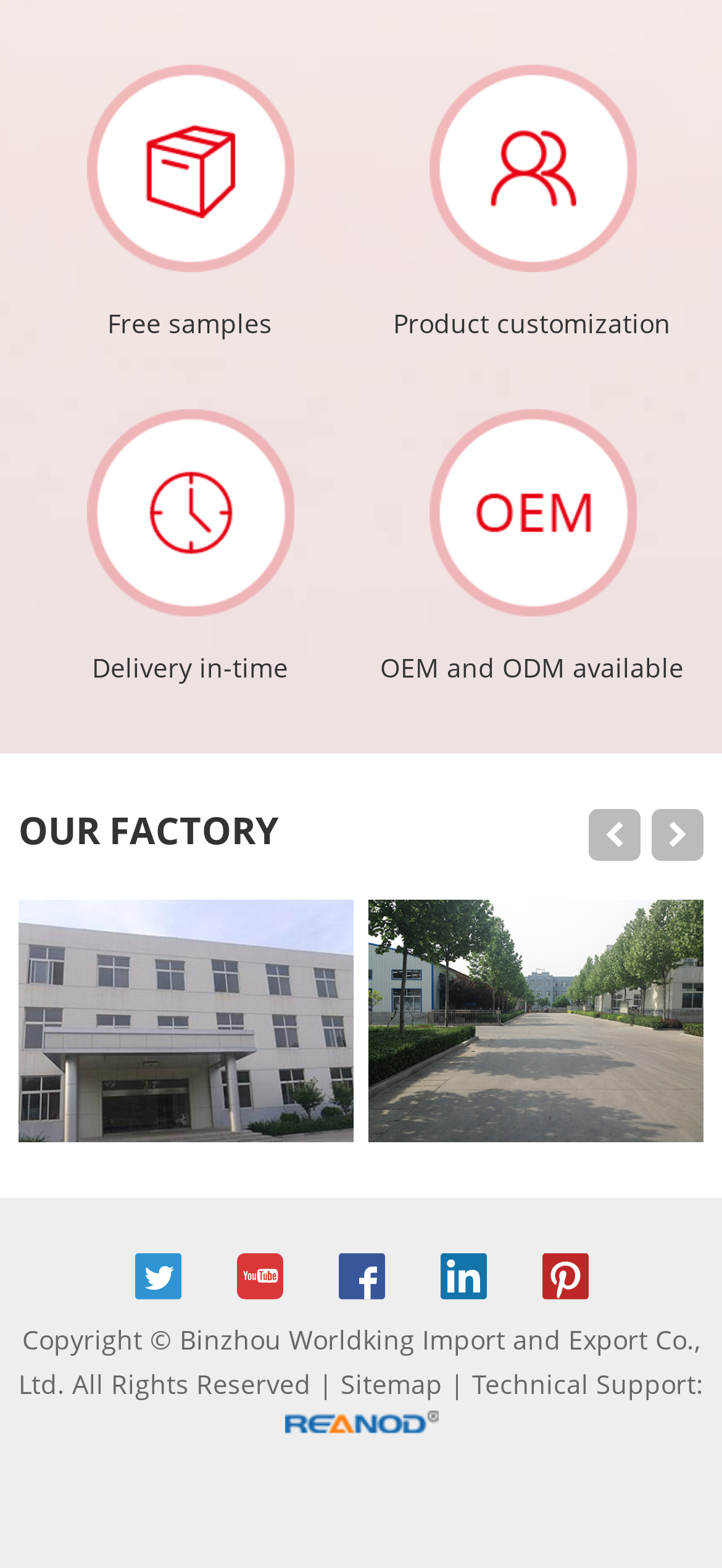Given the description Sitemap, predict the bounding box coordinates of the UI element. Ensure the coordinates are in the format (top-left x, top-left y, bottom-right x, bottom-right y) and all values are between 0 and 1.

[0.472, 0.871, 0.613, 0.894]